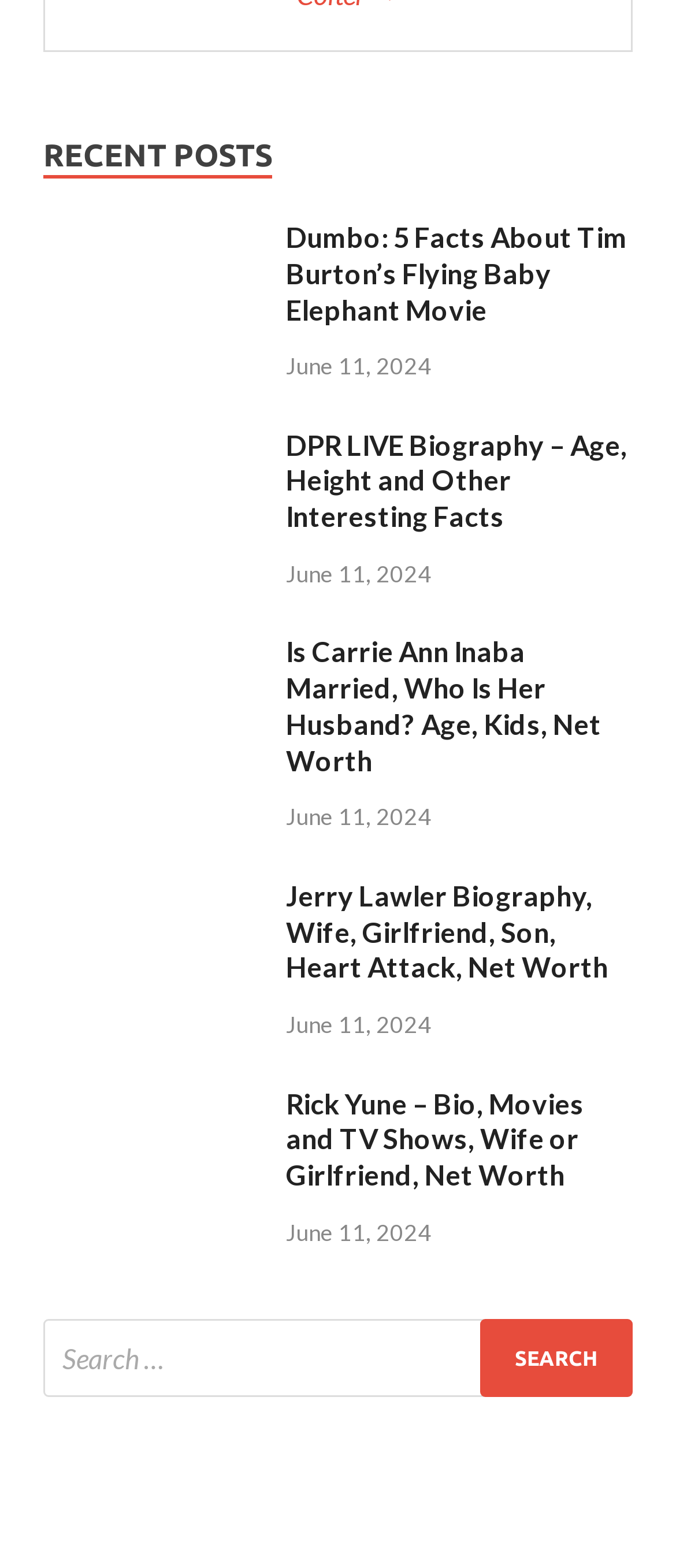Identify the bounding box coordinates of the section that should be clicked to achieve the task described: "Learn about Jerry Lawler".

[0.064, 0.562, 0.385, 0.583]